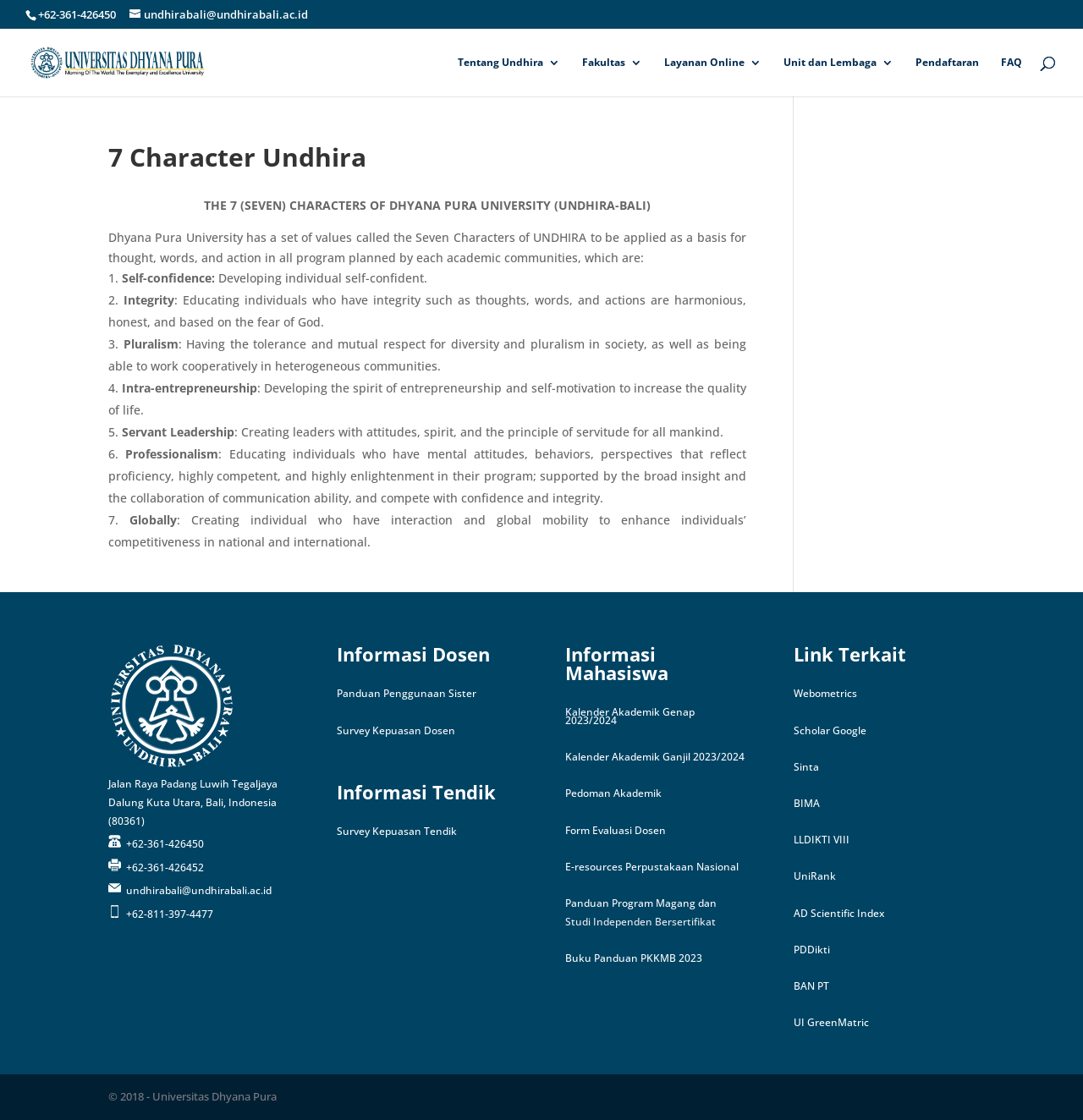Can you find and generate the webpage's heading?

7 Character Undhira